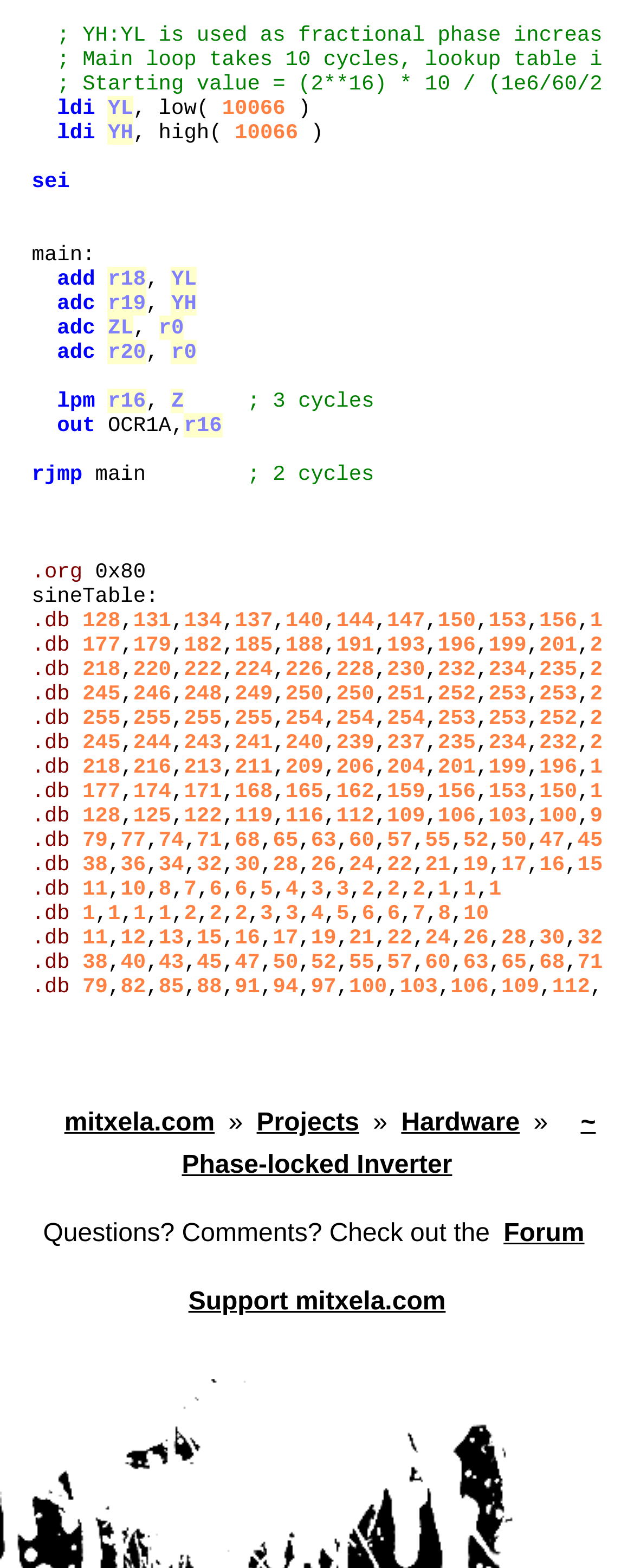Identify the bounding box coordinates necessary to click and complete the given instruction: "view sineTable data".

[0.05, 0.357, 0.25, 0.388]